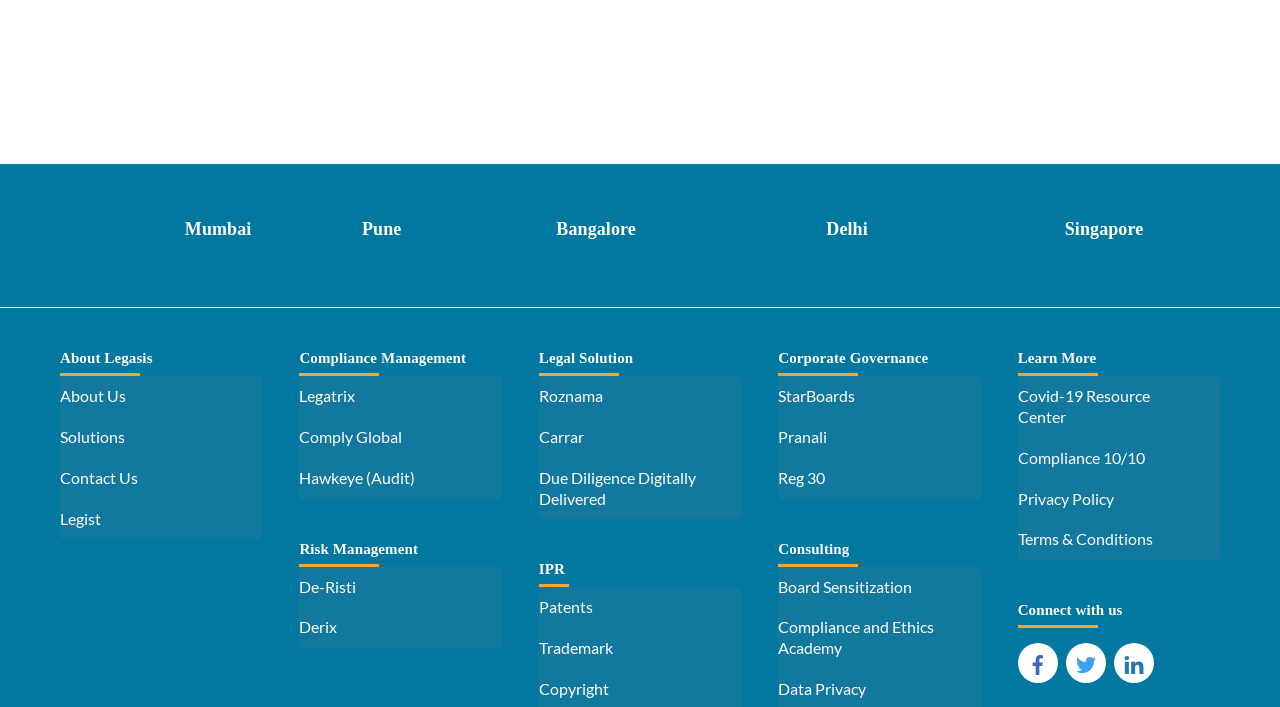Please specify the bounding box coordinates in the format (top-left x, top-left y, bottom-right x, bottom-right y), with values ranging from 0 to 1. Identify the bounding box for the UI component described as follows: Compliance and Ethics Academy

[0.608, 0.859, 0.766, 0.946]